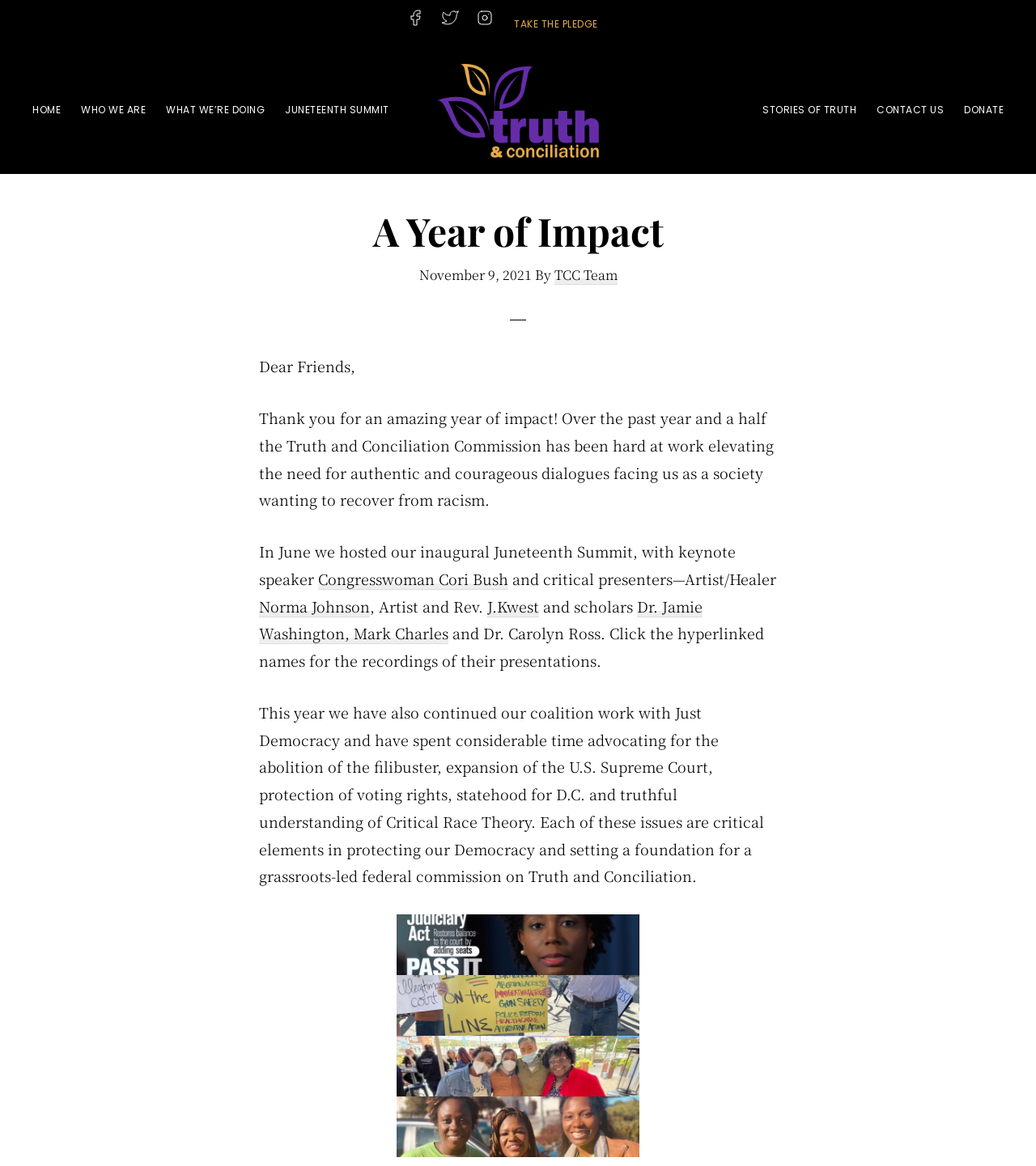Look at the image and give a detailed response to the following question: What is the purpose of the commission?

I found the answer by reading the text on the webpage, which mentions 'elevating the need for authentic and courageous dialogues facing us as a society wanting to recover from racism'. This suggests that the commission's purpose is to facilitate open and honest conversations about racism and social issues.